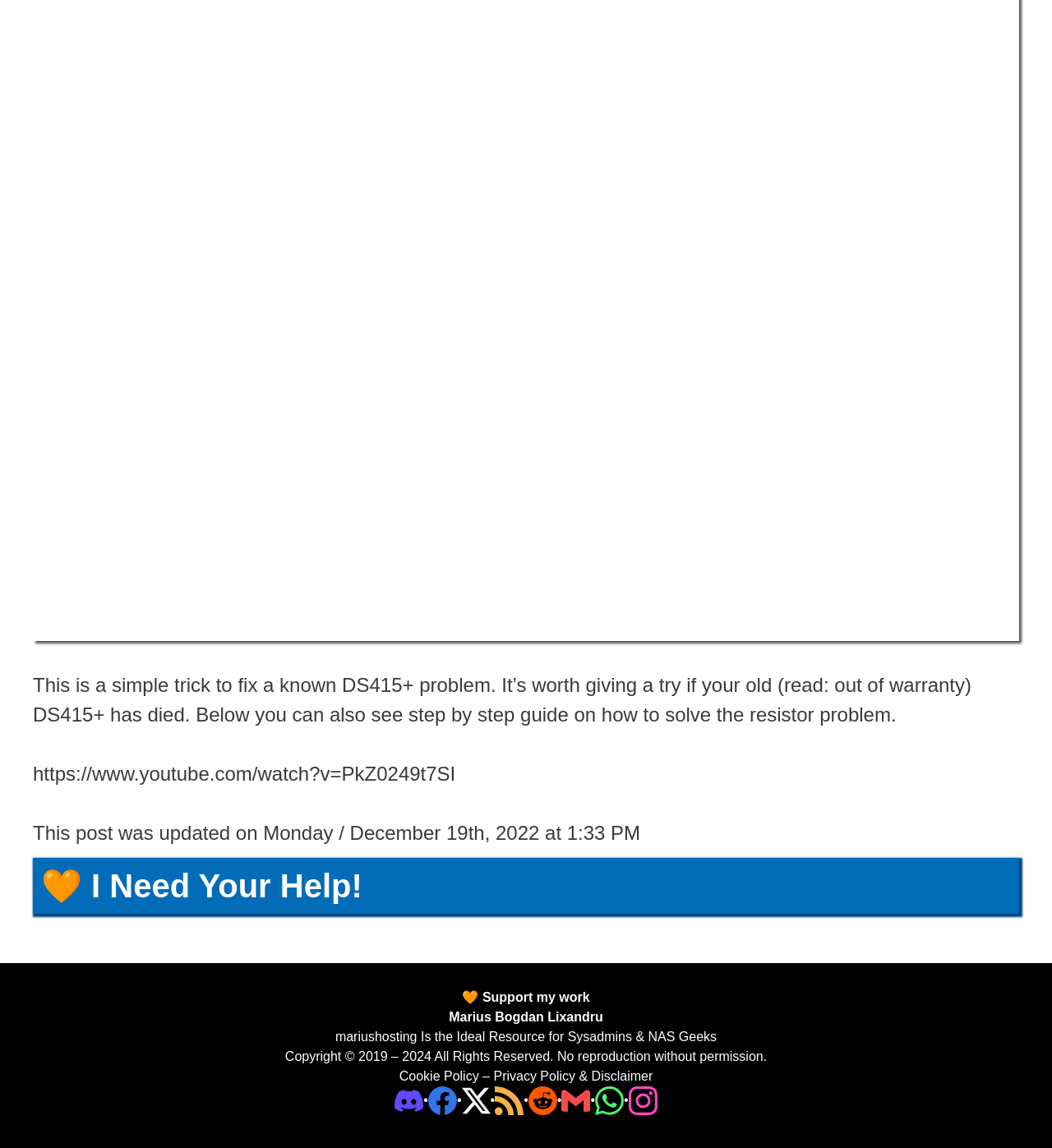Please determine the bounding box coordinates of the element's region to click for the following instruction: "Support the author's work".

[0.455, 0.862, 0.561, 0.875]